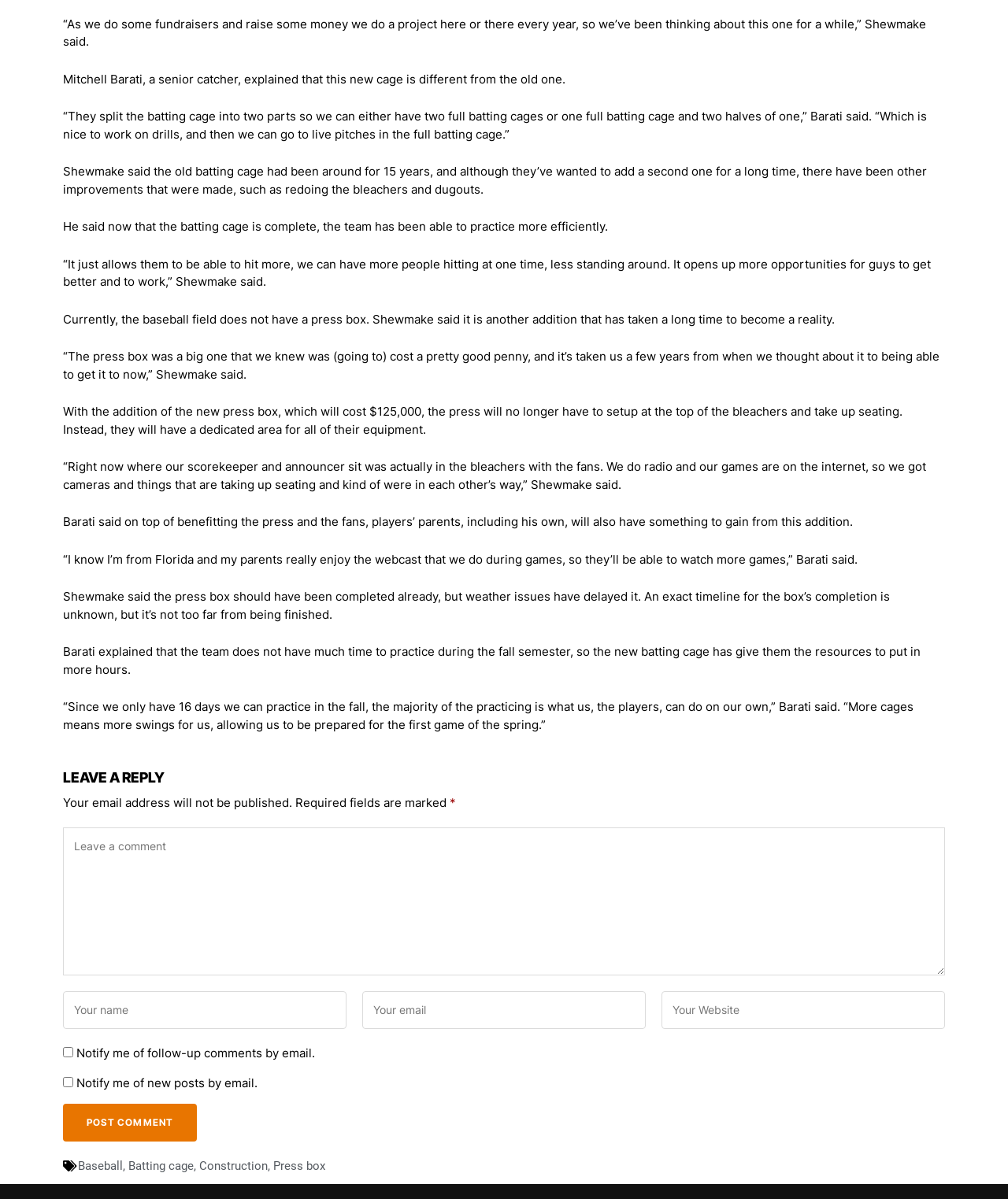Given the element description name="url" placeholder="Your Website", predict the bounding box coordinates for the UI element in the webpage screenshot. The format should be (top-left x, top-left y, bottom-right x, bottom-right y), and the values should be between 0 and 1.

[0.656, 0.827, 0.937, 0.858]